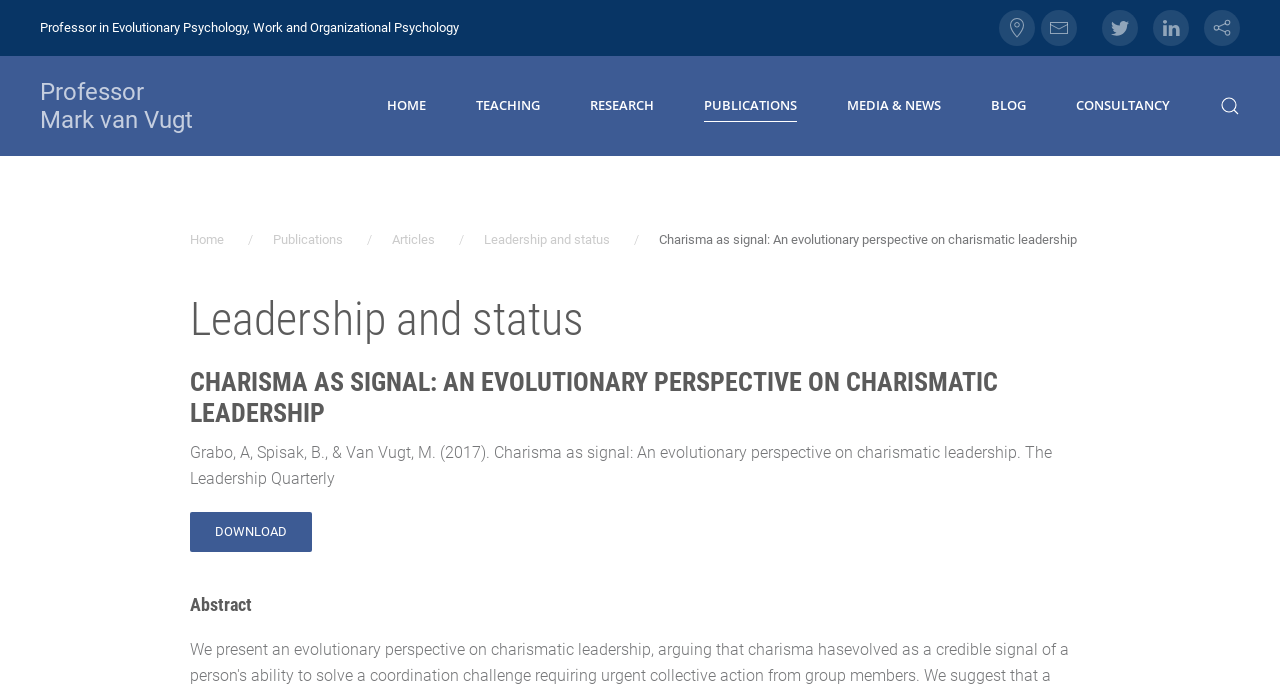What is the section title above the abstract?
Look at the screenshot and respond with one word or a short phrase.

Leadership and status